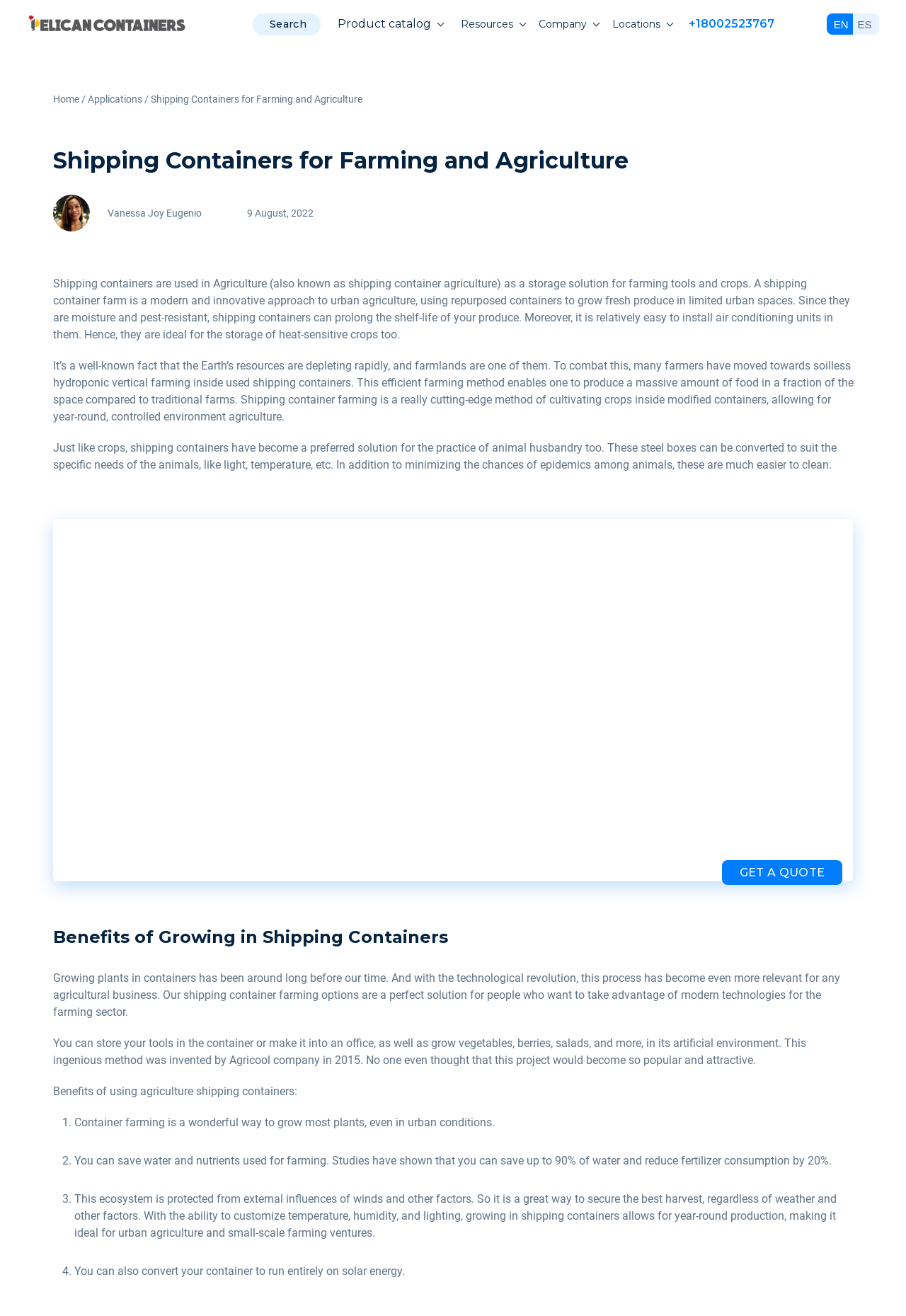Determine the bounding box coordinates for the area that needs to be clicked to fulfill this task: "Click the 'GET A QUOTE' button". The coordinates must be given as four float numbers between 0 and 1, i.e., [left, top, right, bottom].

[0.797, 0.654, 0.93, 0.672]